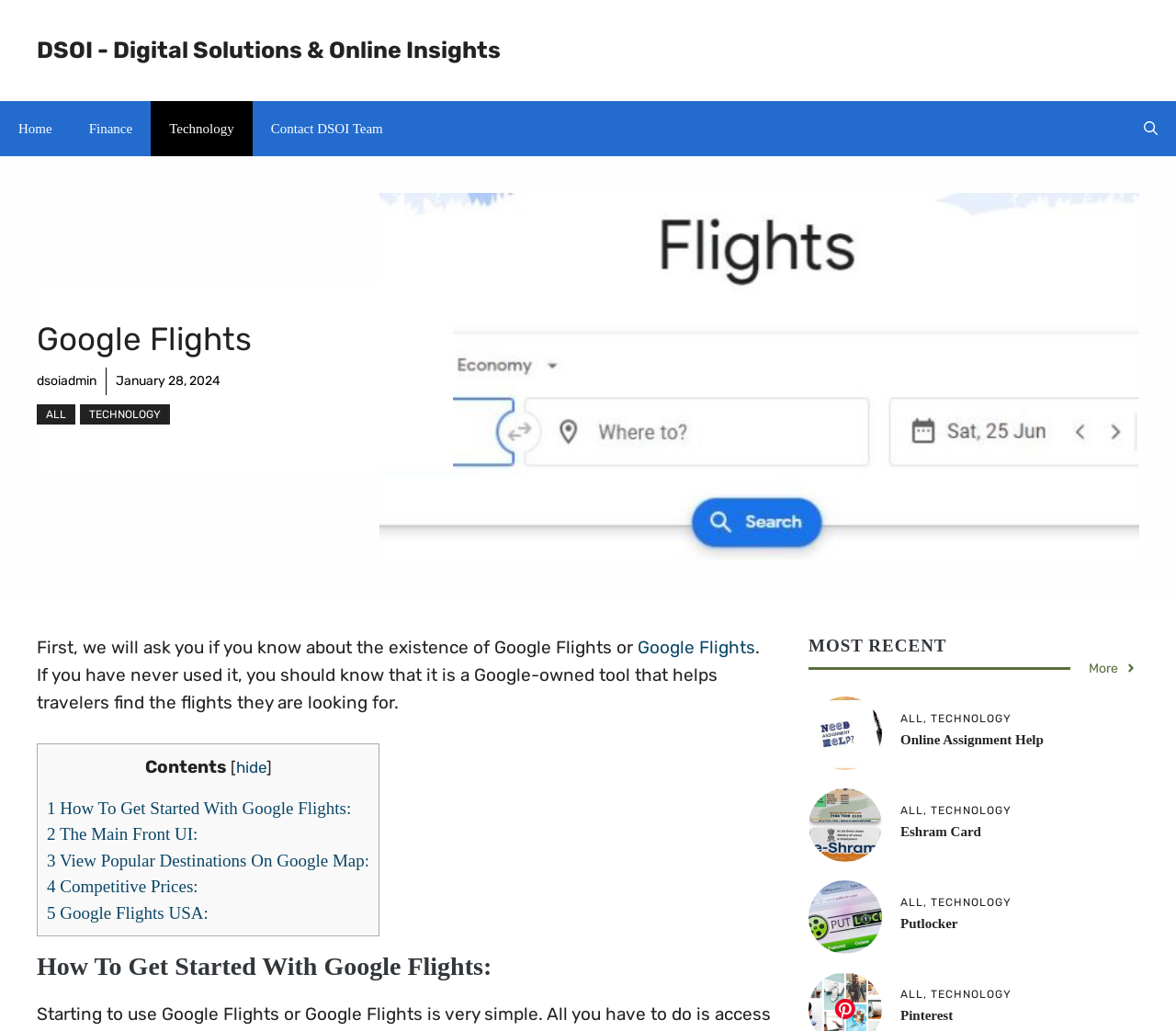Locate the bounding box coordinates of the item that should be clicked to fulfill the instruction: "Click on the 'More' link".

[0.926, 0.639, 0.967, 0.657]